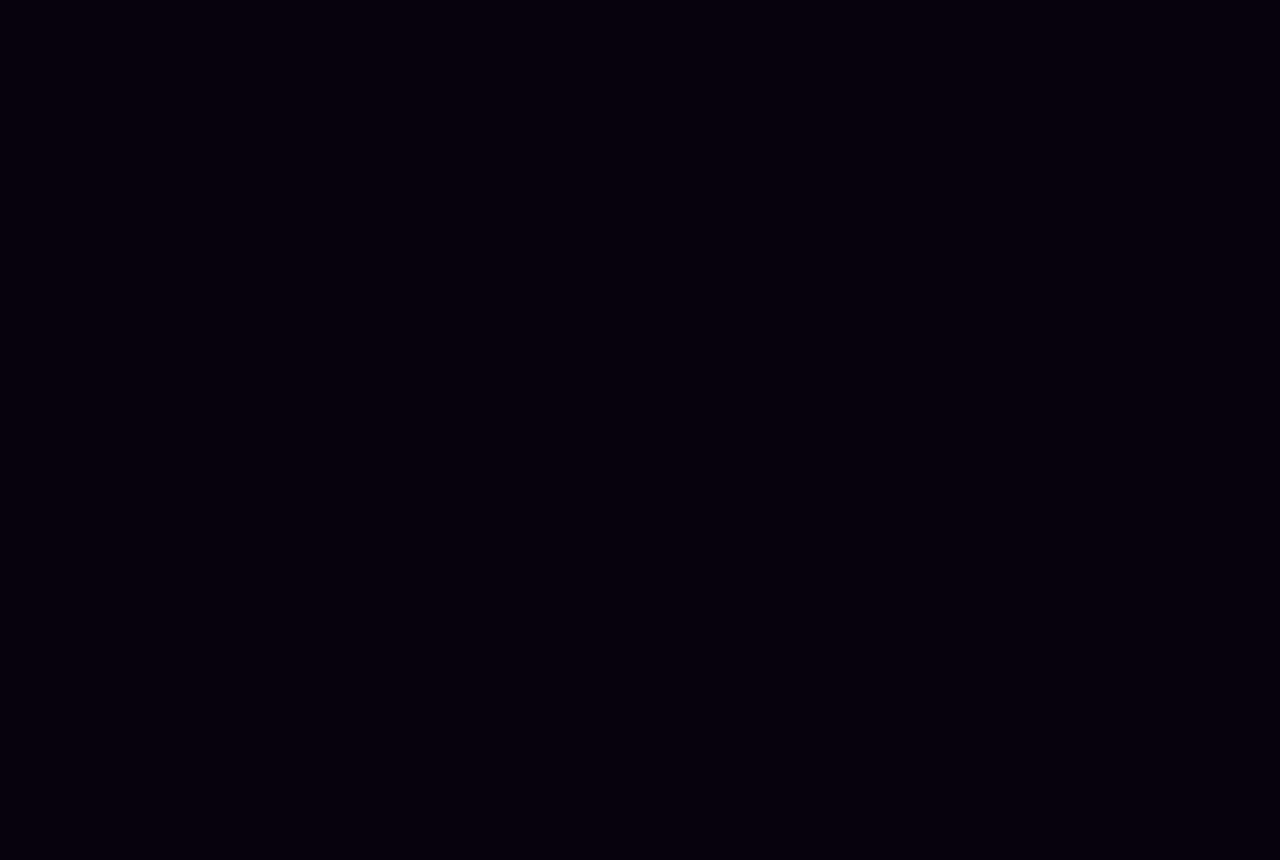Refer to the image and provide an in-depth answer to the question: 
What is the purpose of the article?

The purpose of the article is to discuss the porn industry, its profitability, and the business of running a porn site. The article provides information and insights about the industry, its worth, and the challenges it faces.